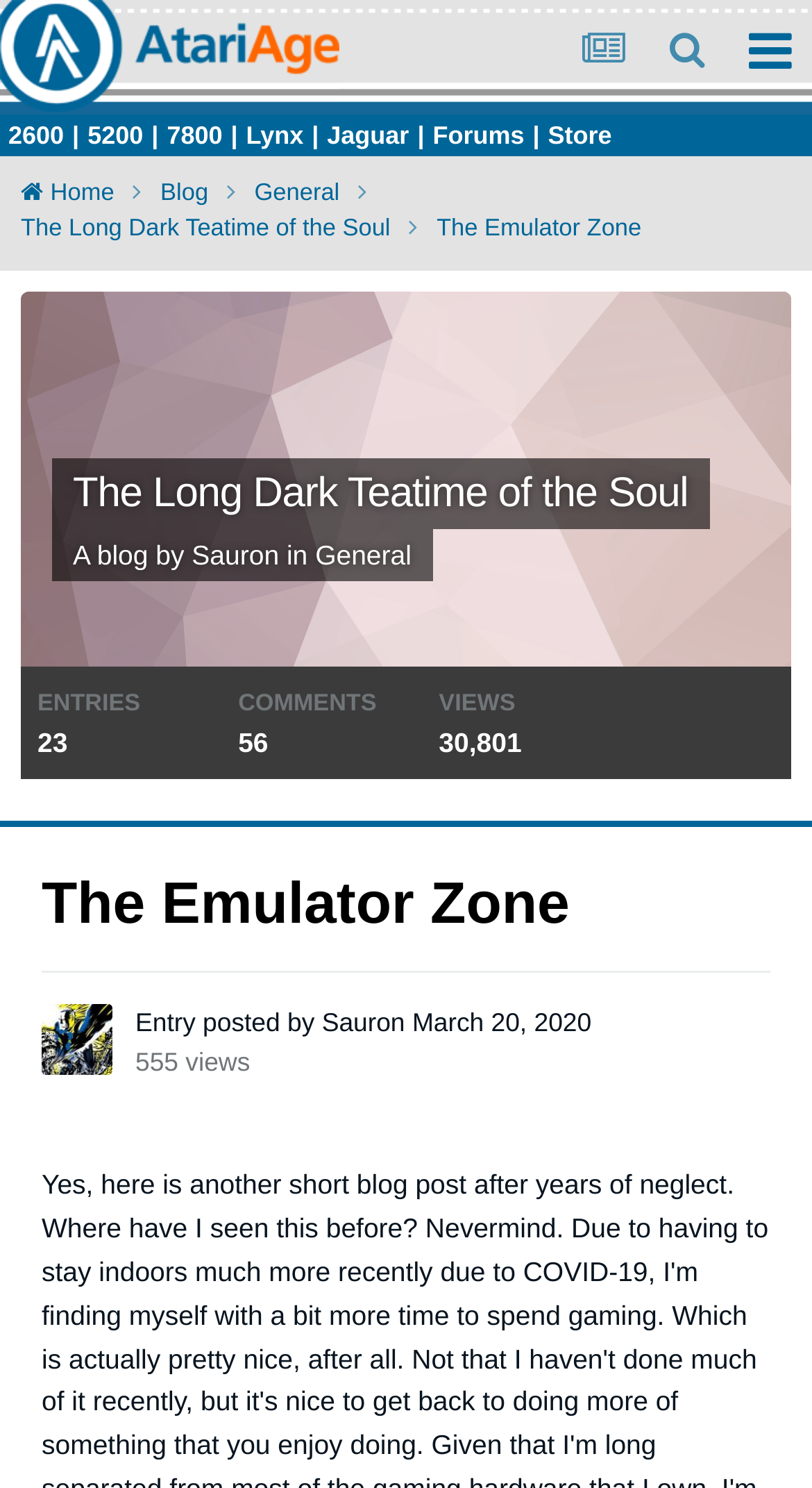Locate the UI element that matches the description Sauron in the webpage screenshot. Return the bounding box coordinates in the format (top-left x, top-left y, bottom-right x, bottom-right y), with values ranging from 0 to 1.

[0.396, 0.678, 0.499, 0.697]